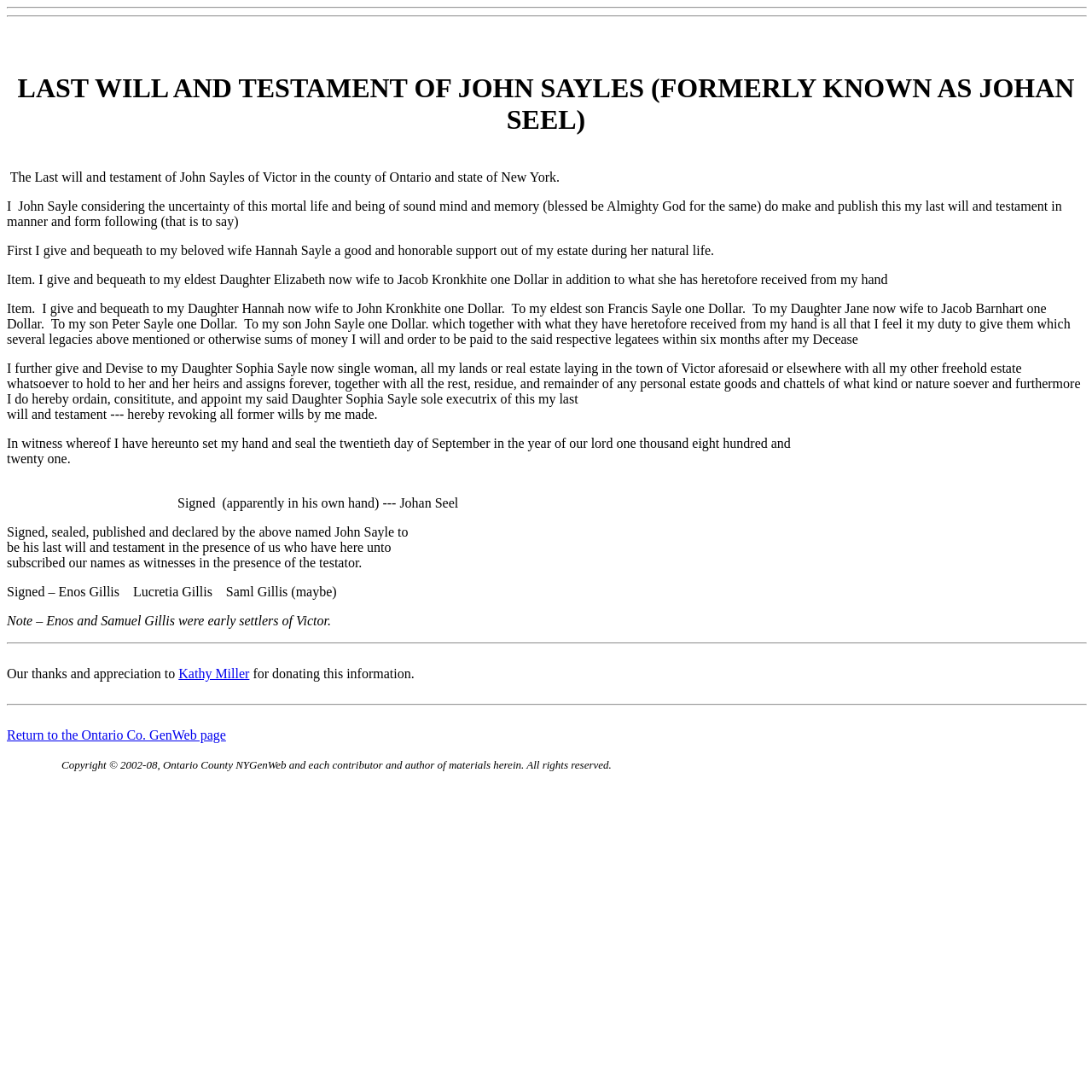Find the coordinates for the bounding box of the element with this description: "SiteMap".

None